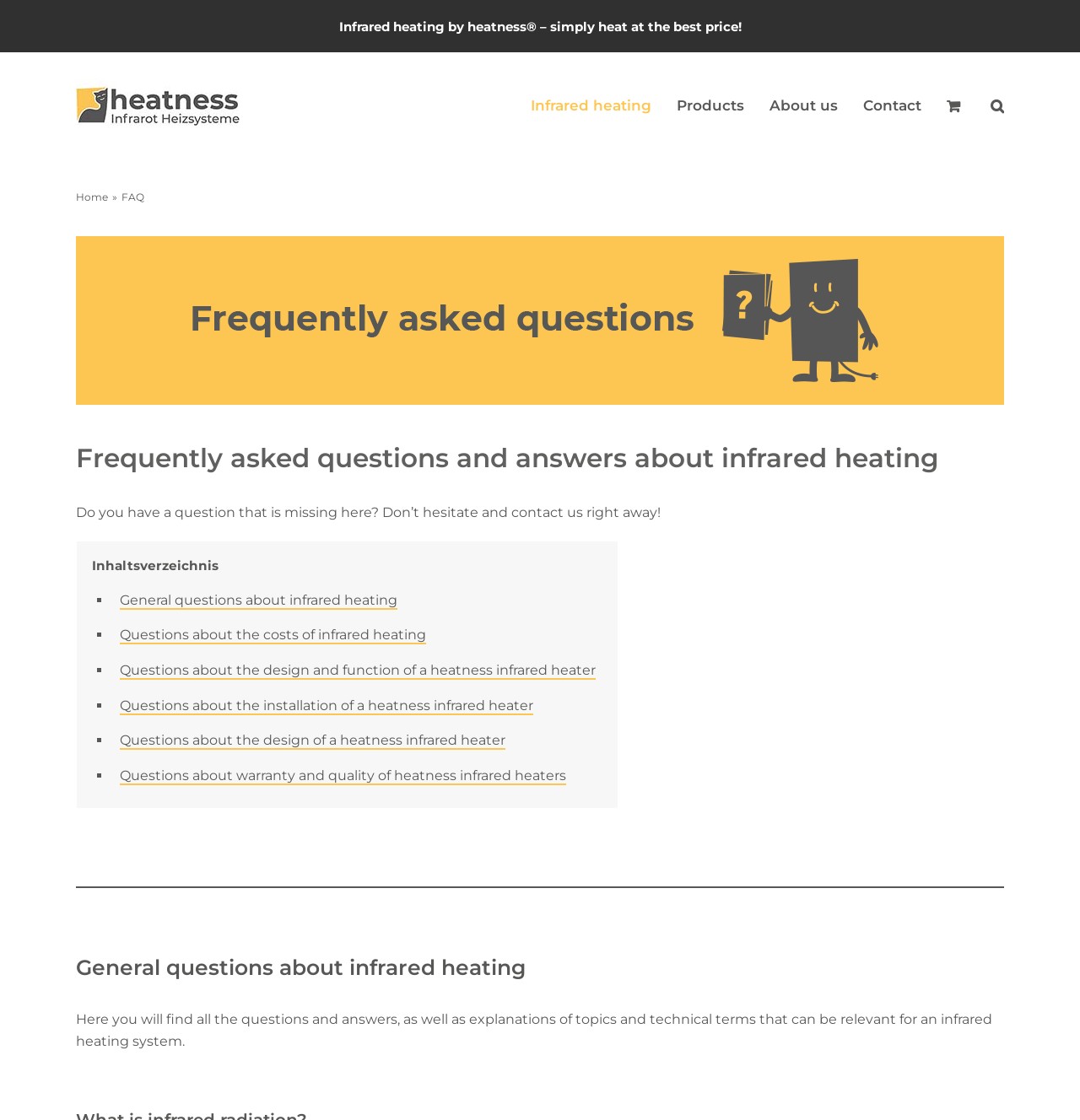How many categories of questions are available on this webpage?
Answer with a single word or short phrase according to what you see in the image.

6